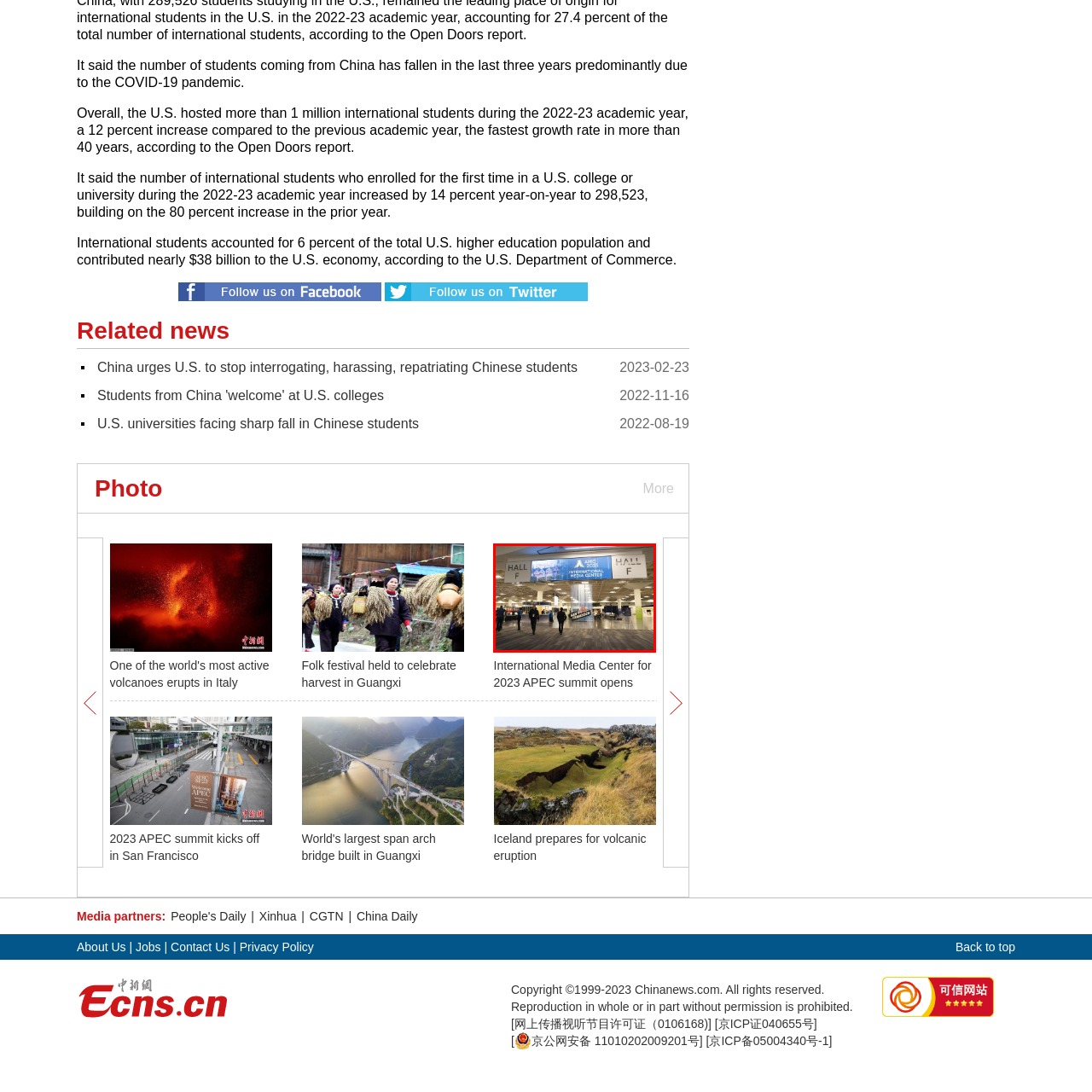Give an in-depth description of the image within the red border.

The image captures the entrance to the International Media Center for the 2023 APEC summit, showcasing a spacious and well-lit environment. Above the entrance, a large banner prominently displays the text "INTERNATIONAL MEDIA CENTER," flanked by the APEC 2023 logo, indicating the significance of the event. The venue appears organized and modern, with multiple attendees moving toward the center, highlighted by signs indicating "HALL F" on both sides. The setting reflects a bustling atmosphere as media personnel prepare for the summit activities ahead.